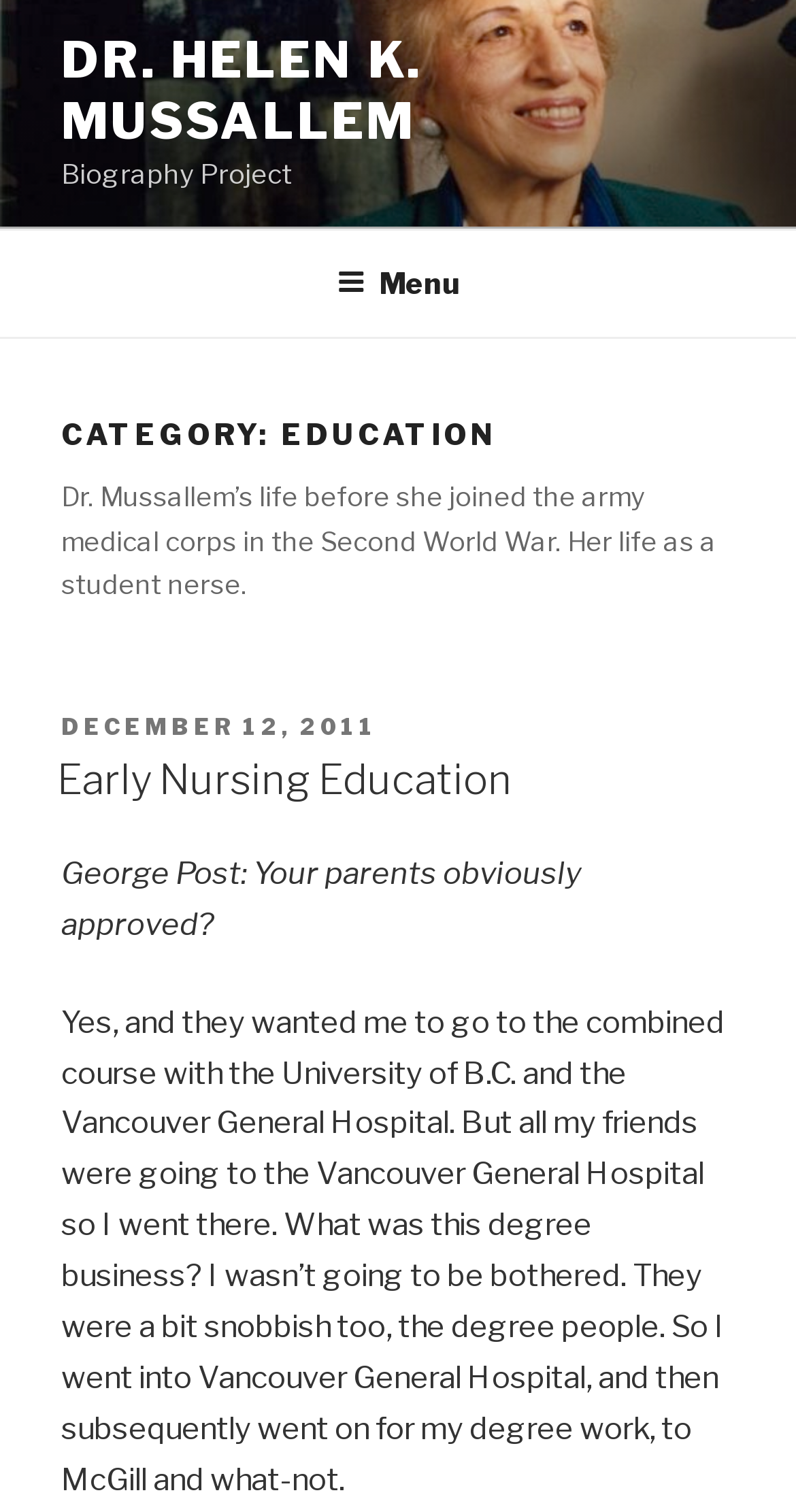Give a detailed overview of the webpage's appearance and contents.

The webpage is about Dr. Helen K. Mussallem, with a prominent image of her at the top, spanning the entire width of the page. Below the image, there is a link to "DR. HELEN K. MUSSALLEM" and a static text "Biography Project" positioned side by side. 

On the top-right corner, there is a navigation menu labeled "Top Menu" with a button to expand or collapse it. 

The main content of the page is divided into sections, with a heading "CATEGORY: EDUCATION" followed by a paragraph describing Dr. Mussallem's life before joining the army medical corps in the Second World War. 

Below this paragraph, there is a section with a heading "Early Nursing Education" which contains a link to the same title. This section also includes a quote from George Post, followed by Dr. Mussallem's response, which is a lengthy text describing her education and career choices. 

At the very top of the page, there is a link to "Skip to content", allowing users to bypass the introductory elements and jump directly to the main content.